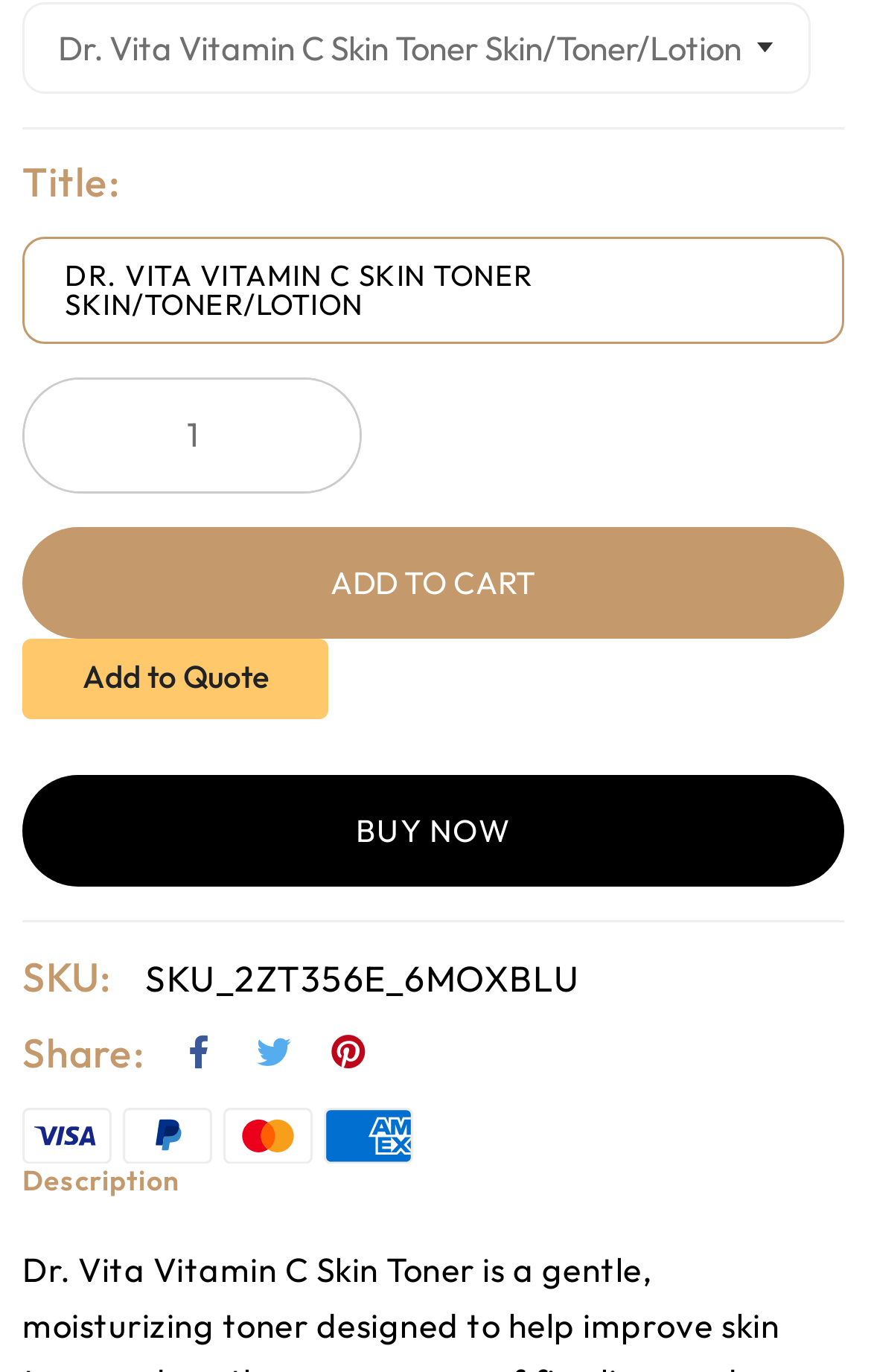Please provide a comprehensive response to the question below by analyzing the image: 
What is the call-to-action button text?

The call-to-action button text can be found in the button element with the text 'ADD TO CART', which is located below the product information section.